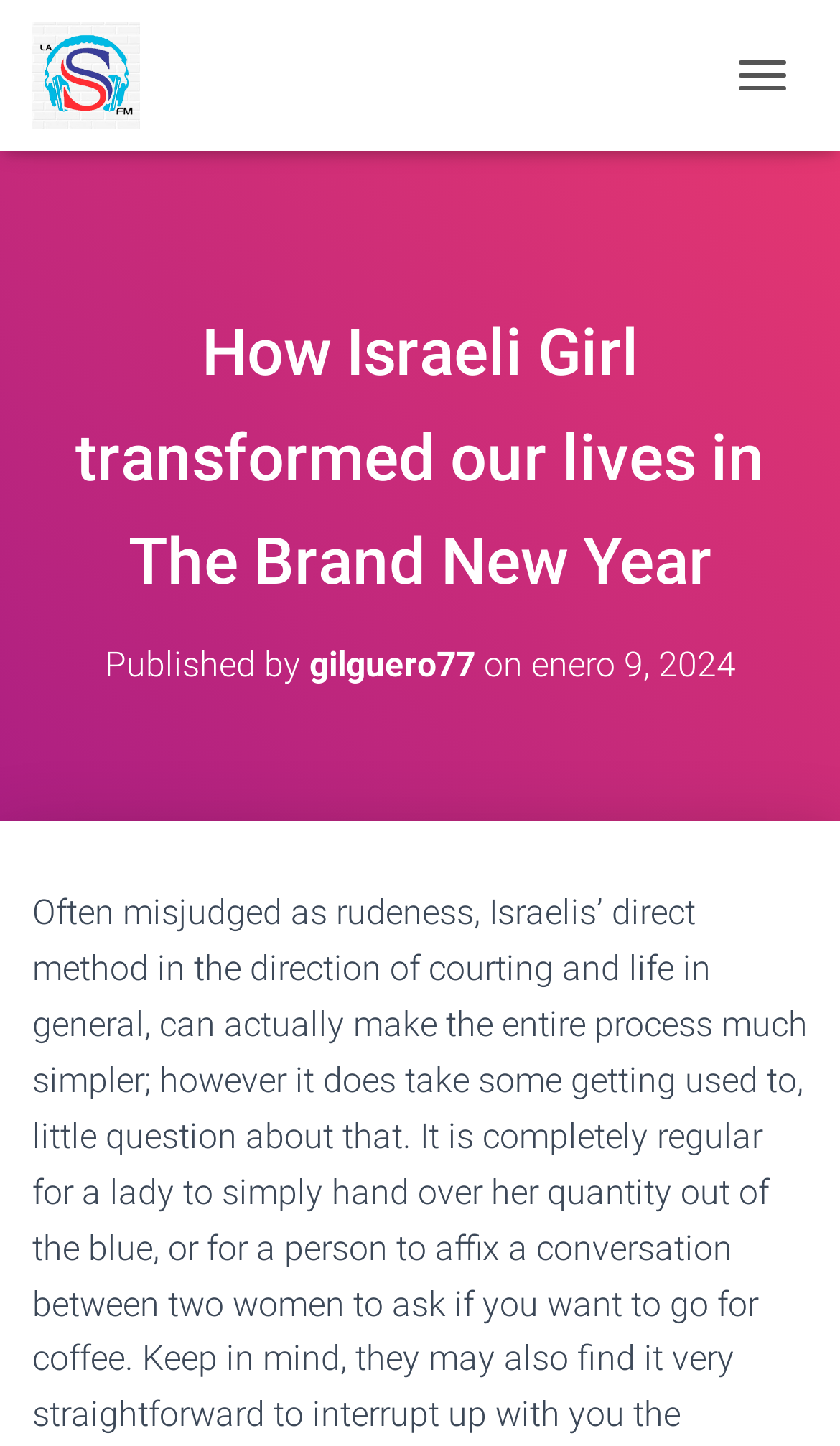Explain the features and main sections of the webpage comprehensively.

The webpage appears to be a blog post or article page. At the top left, there is a logo image and a link, both labeled "Lasfmradio", which suggests that it might be the website's branding or title. 

Below the logo, there is a main heading that reads "How Israeli Girl transformed our lives in The Brand New Year", which is likely the title of the article. 

Underneath the main heading, there is a subheading that provides information about the article's publication, stating "Published by gilguero77 on enero 9, 2024". The author's name, "gilguero77", is a clickable link. 

On the top right, there is a button labeled "TOGGLE NAVIGATION", which suggests that it might be used to expand or collapse a navigation menu. 

There are no other visible UI elements or content on the page, aside from the mentioned logo, headings, link, and button.